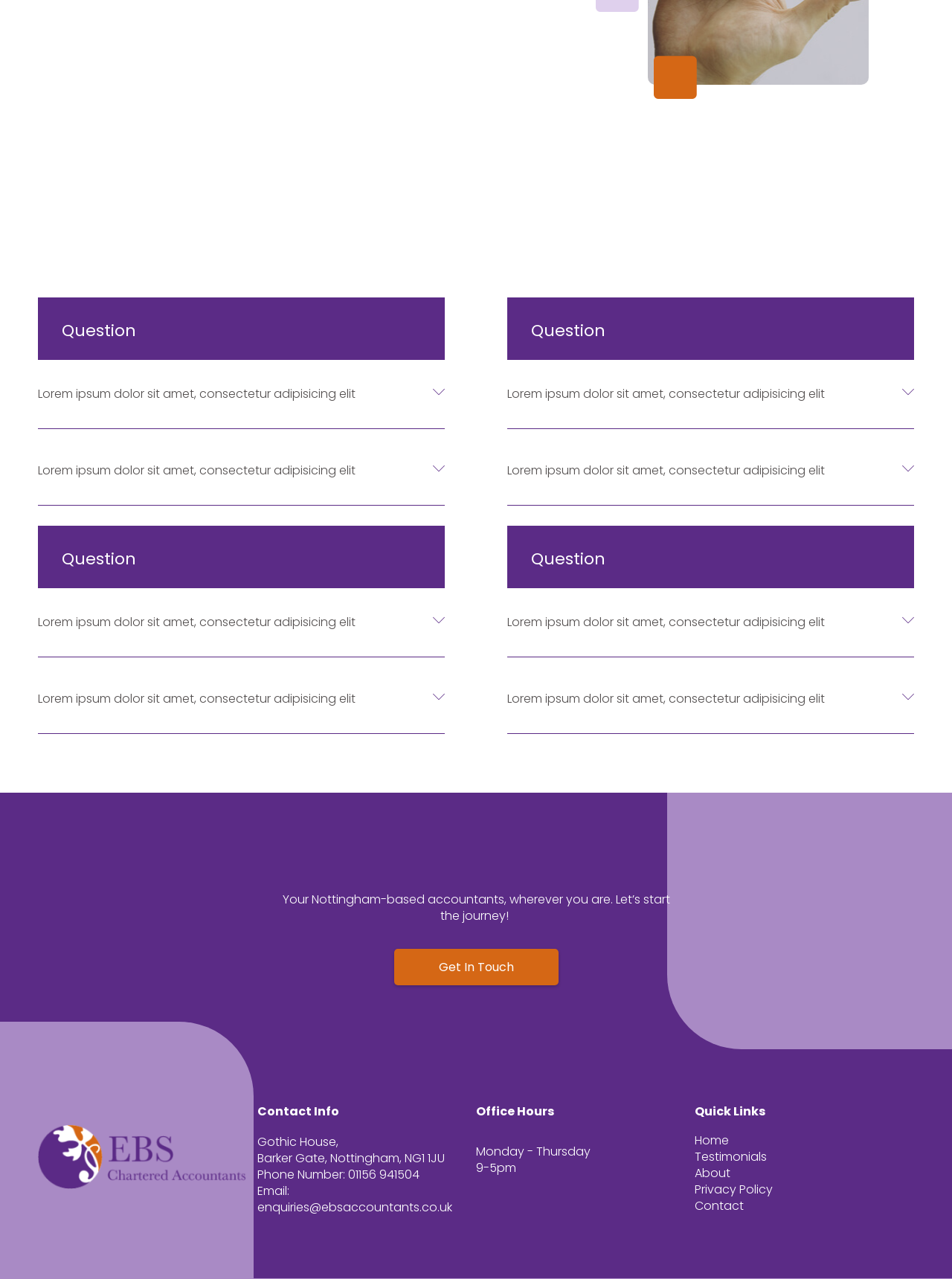Based on the image, give a detailed response to the question: What is the email address of the accountants?

I found the link element with the text 'Email: enquiries@ebsaccountants.co.uk', which is located in the contact information section.